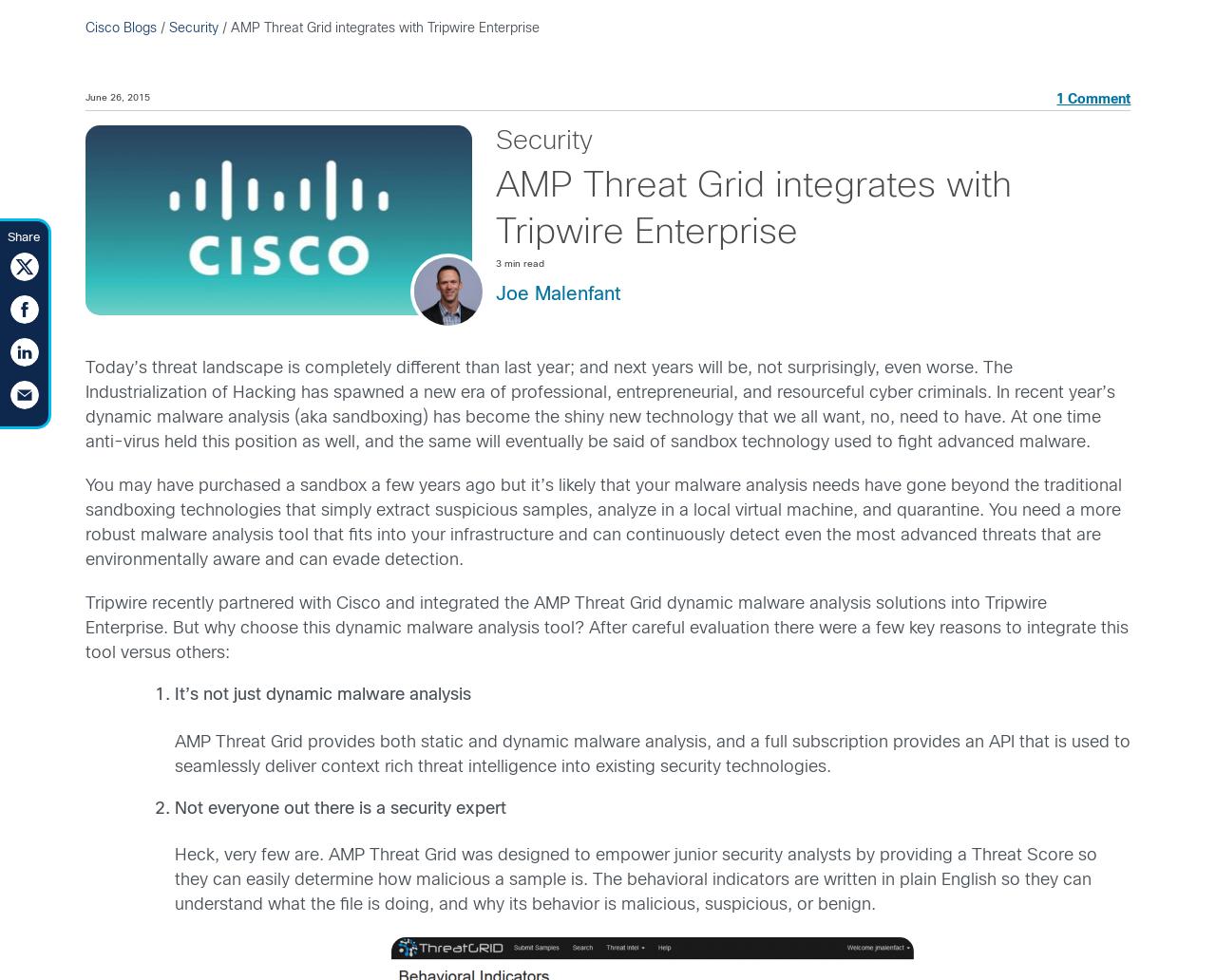Please give the bounding box coordinates of the area that should be clicked to fulfill the following instruction: "Read the comments". The coordinates should be in the format of four float numbers from 0 to 1, i.e., [left, top, right, bottom].

[0.869, 0.093, 0.93, 0.112]